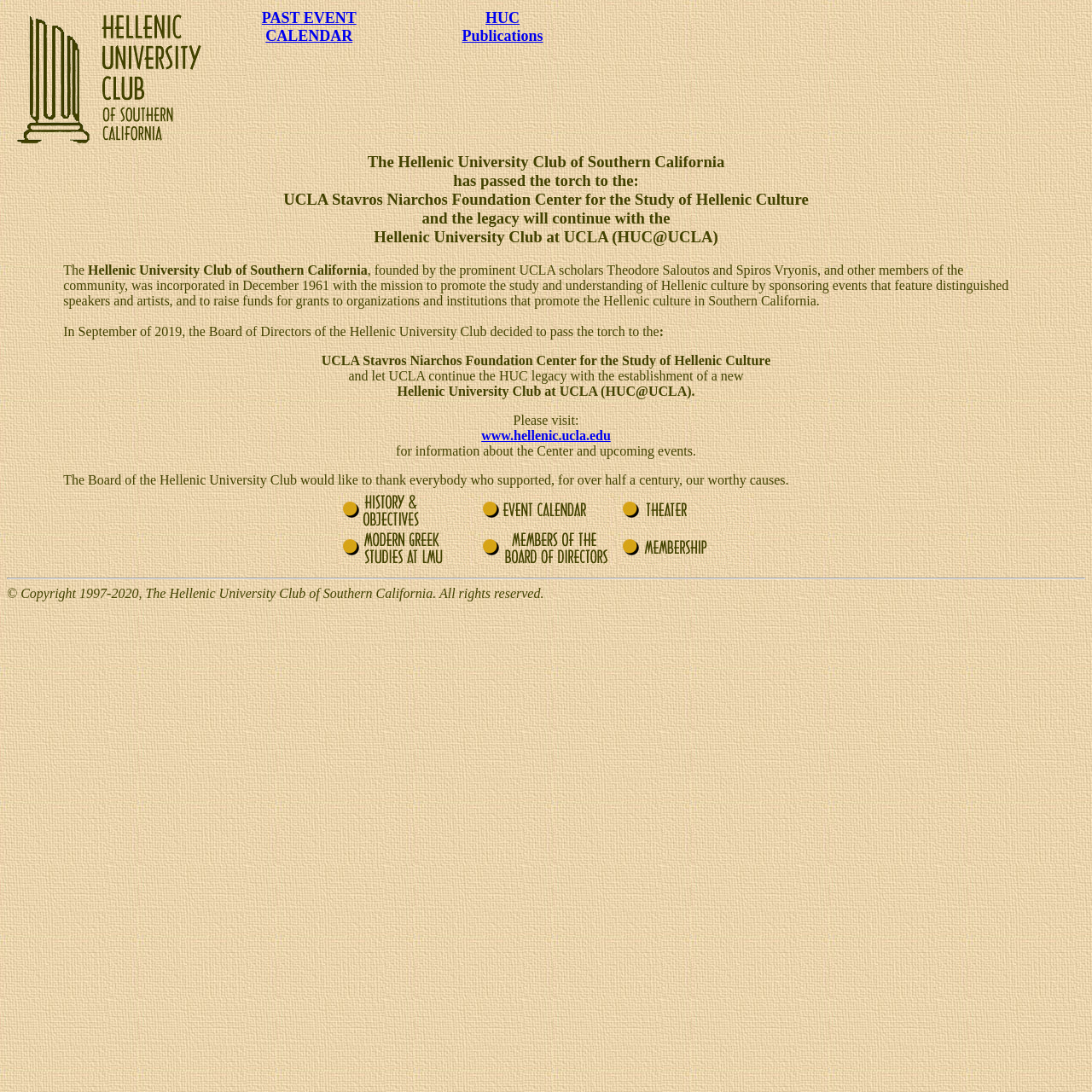What is the name of the university club?
Refer to the image and provide a thorough answer to the question.

The name of the university club can be found in the first layout table, in the third layout table cell, which contains the text 'The Hellenic University Club of Southern California has passed the torch to the: UCLA Stavros Niarchos Foundation Center for the Study of Hellenic Culture and the legacy will continue with the Hellenic University Club at UCLA (HUC@UCLA)'.